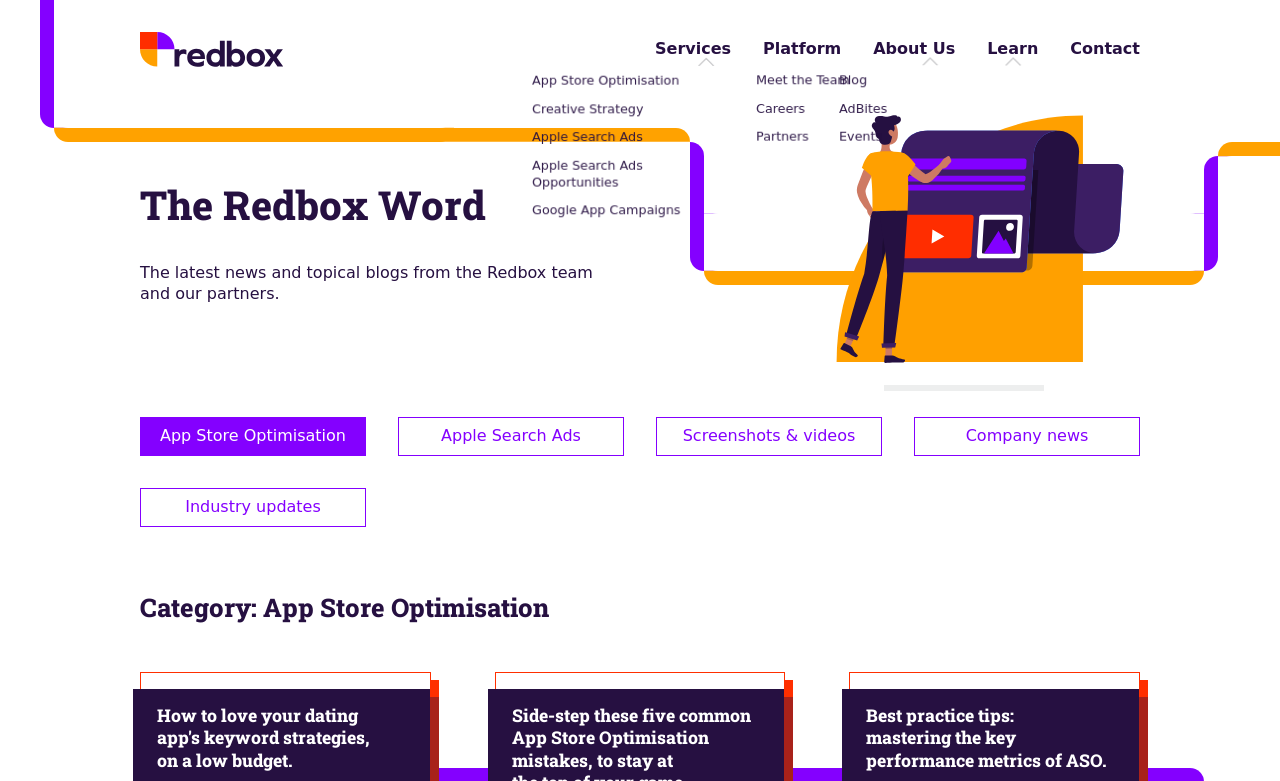Find the bounding box coordinates for the area you need to click to carry out the instruction: "Click on App Store Optimisation". The coordinates should be four float numbers between 0 and 1, indicated as [left, top, right, bottom].

[0.454, 0.109, 0.558, 0.126]